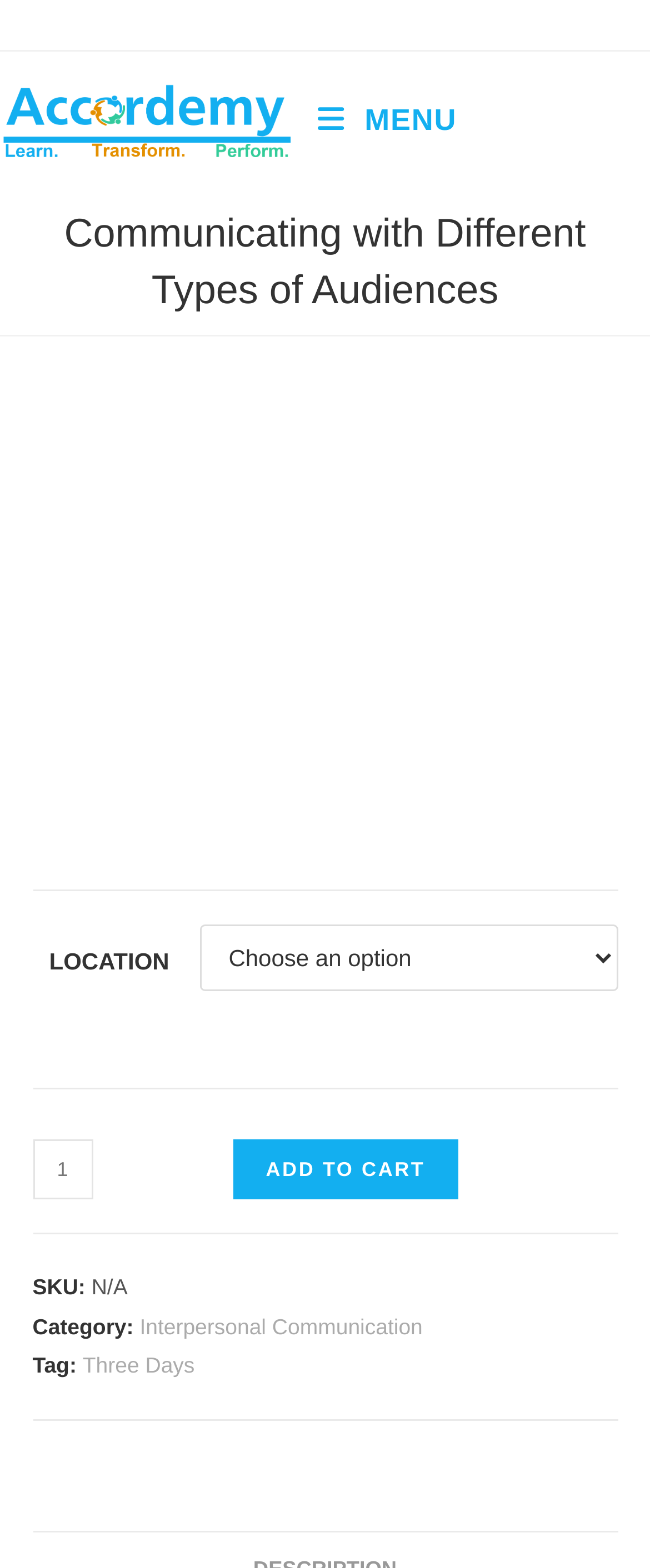Identify the bounding box coordinates of the section that should be clicked to achieve the task described: "Click Accordemy".

[0.0, 0.067, 0.45, 0.084]